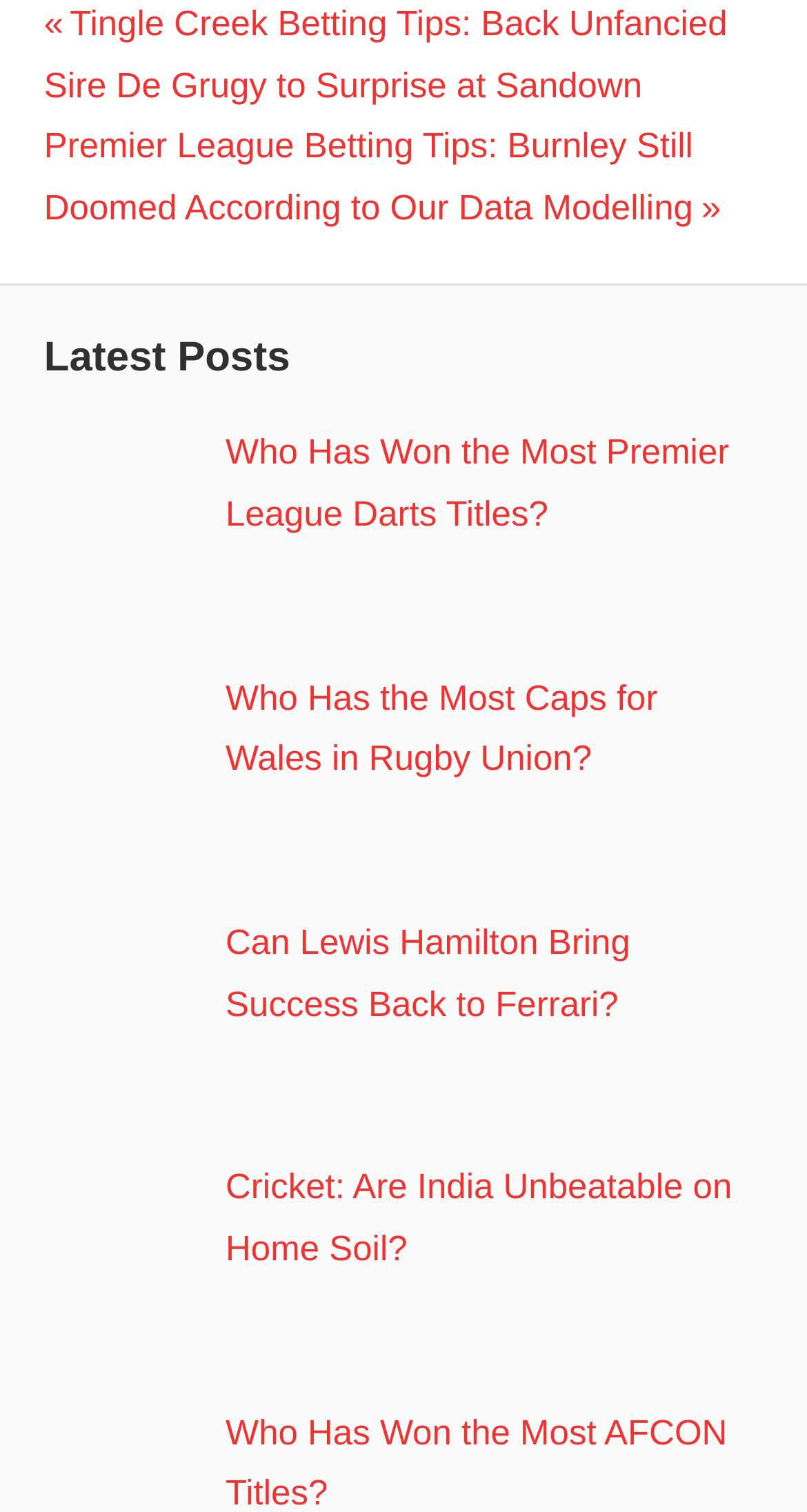What is the theme of the webpage?
Respond to the question with a single word or phrase according to the image.

Sports